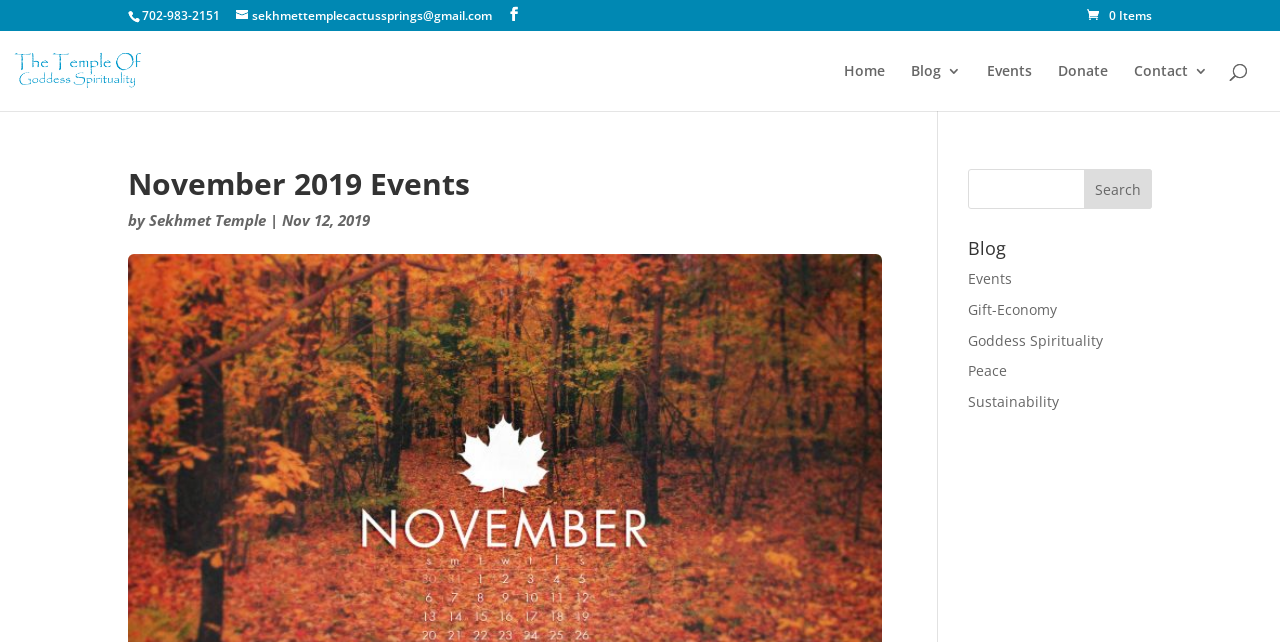Find the bounding box coordinates for the area you need to click to carry out the instruction: "Search for events". The coordinates should be four float numbers between 0 and 1, indicated as [left, top, right, bottom].

[0.756, 0.263, 0.9, 0.326]